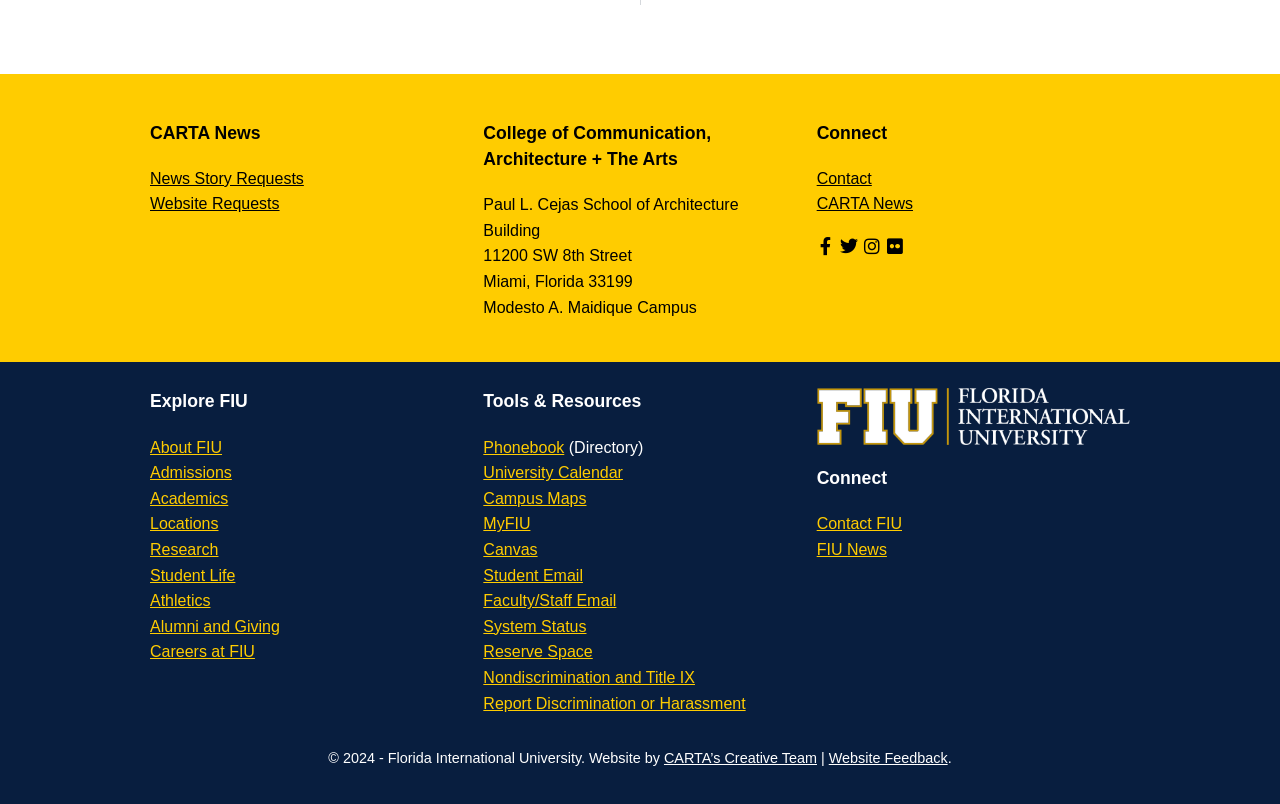Please find the bounding box for the UI element described by: "Reserve Space".

[0.378, 0.8, 0.463, 0.821]